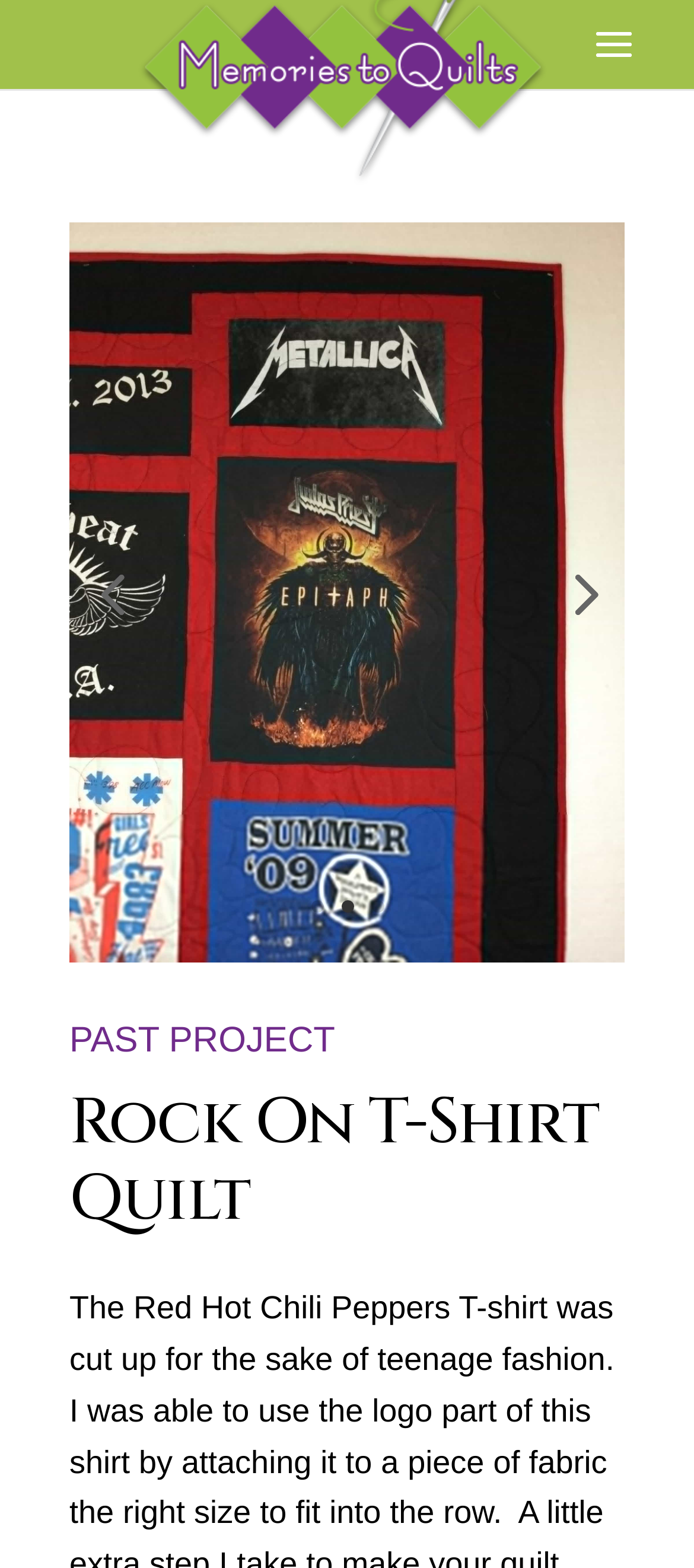By analyzing the image, answer the following question with a detailed response: What is the theme of the custom gifts on this webpage?

I inferred the theme by looking at the title of the webpage, which says 'Custom Rock N Roll Gifts', and the content of the webpage, which shows a quilt made from rock band t-shirts.